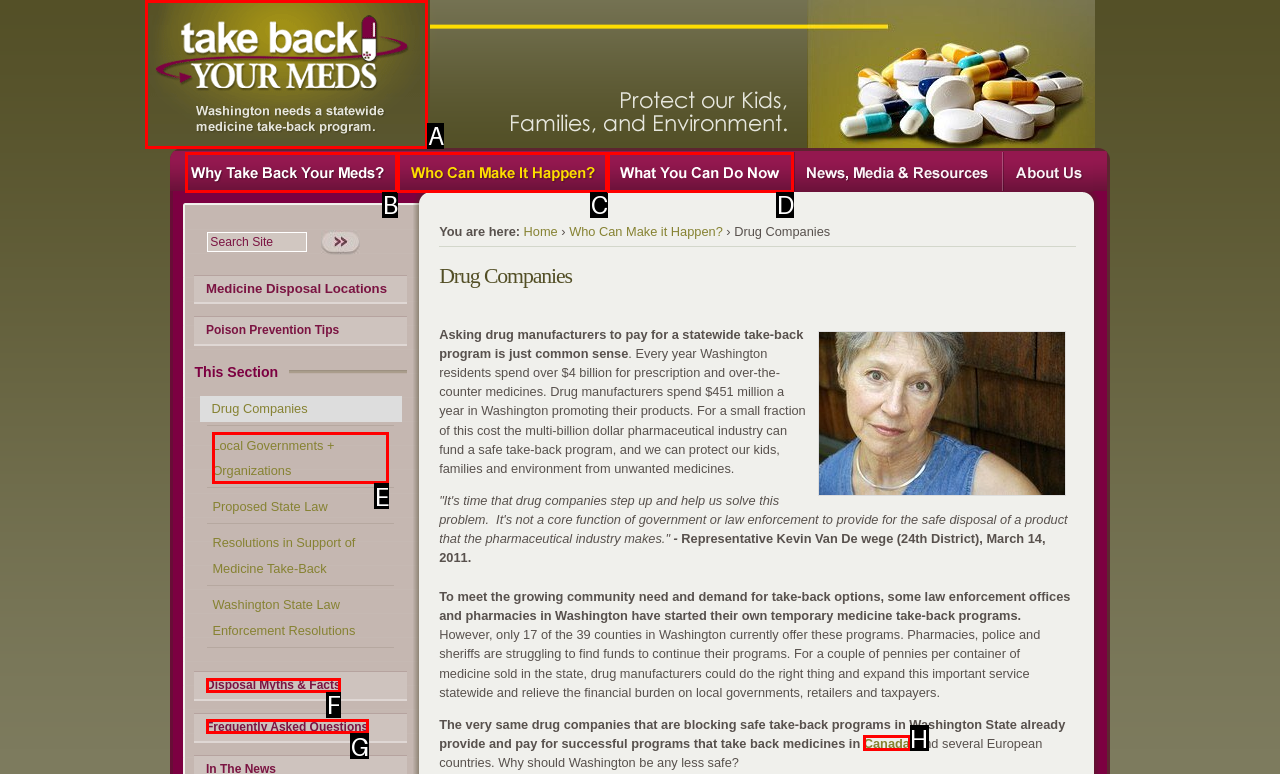Identify the correct lettered option to click in order to perform this task: Check 'Frequently Asked Questions'. Respond with the letter.

G